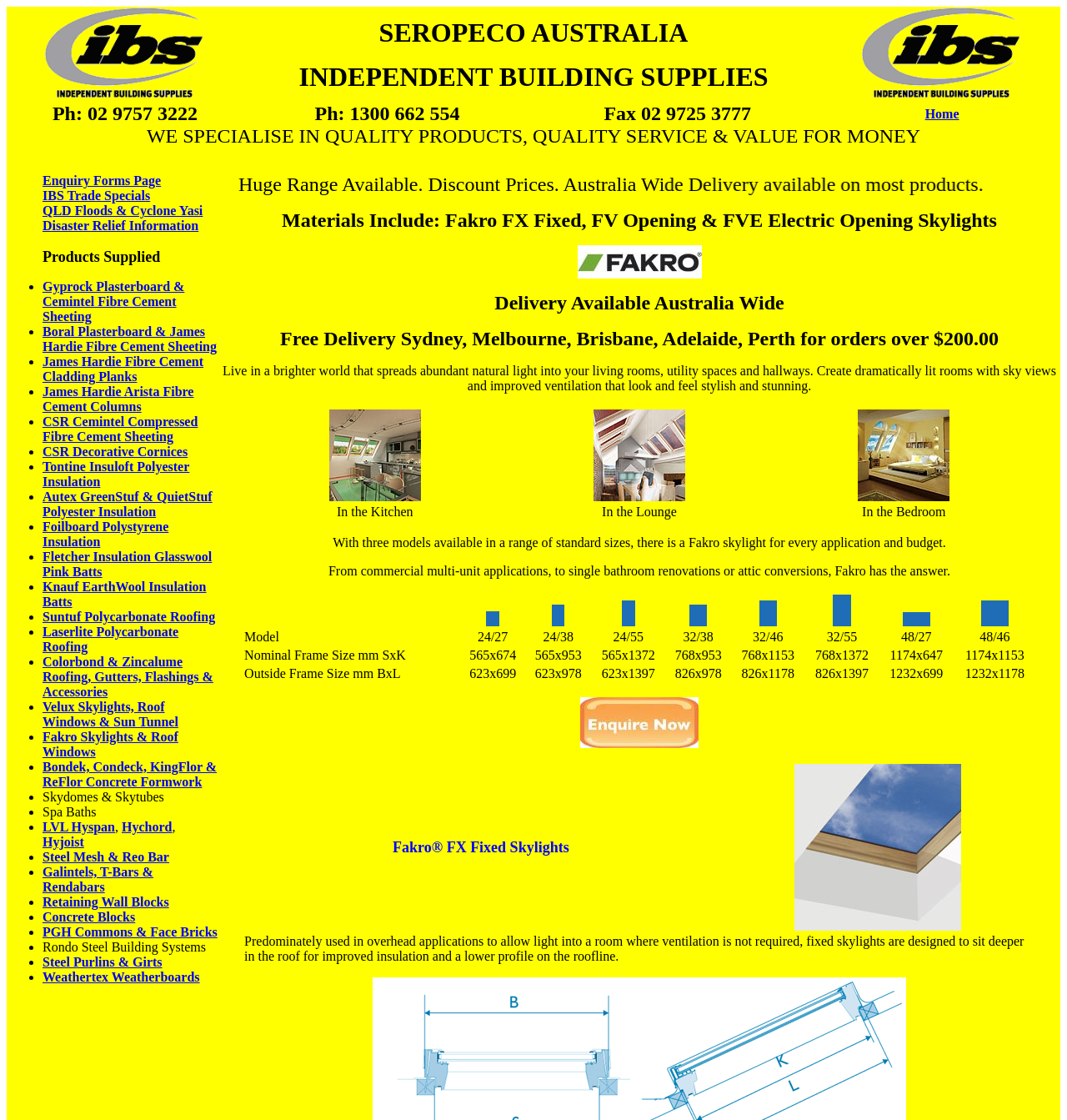Determine the bounding box coordinates of the element that should be clicked to execute the following command: "Click the 'Fakro Skylights & Roof Windows' link".

[0.04, 0.652, 0.167, 0.678]